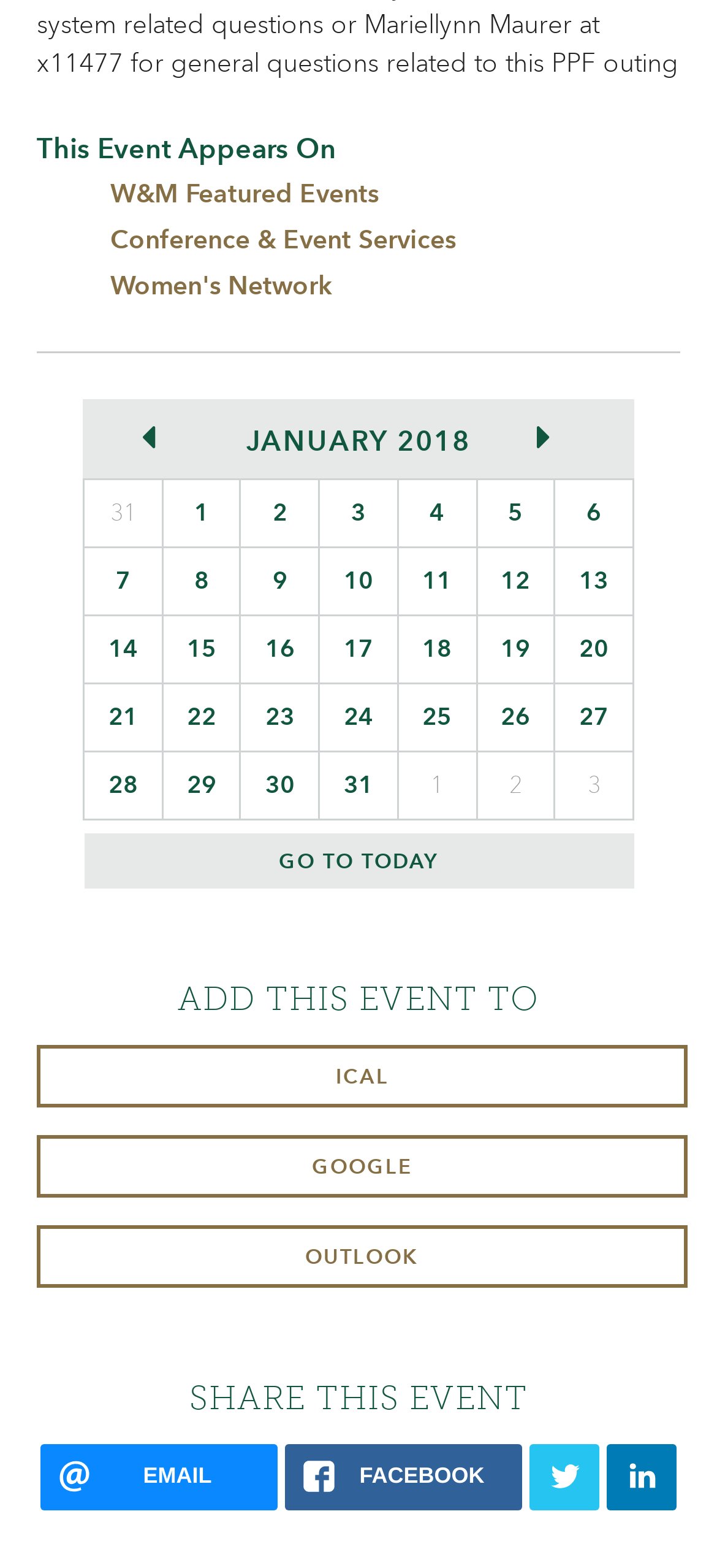Please identify the bounding box coordinates of where to click in order to follow the instruction: "Click on '1'".

[0.227, 0.306, 0.334, 0.348]